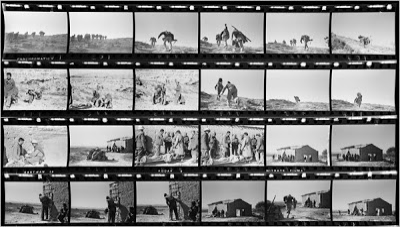Consider the image and give a detailed and elaborate answer to the question: 
Where is the exhibition of the images expected to take place?

The caption states that this particular set of images is expected to be unveiled in an exhibition at the International Center of Photography, revealing secrets and stories from Capa's Mexican suitcase.